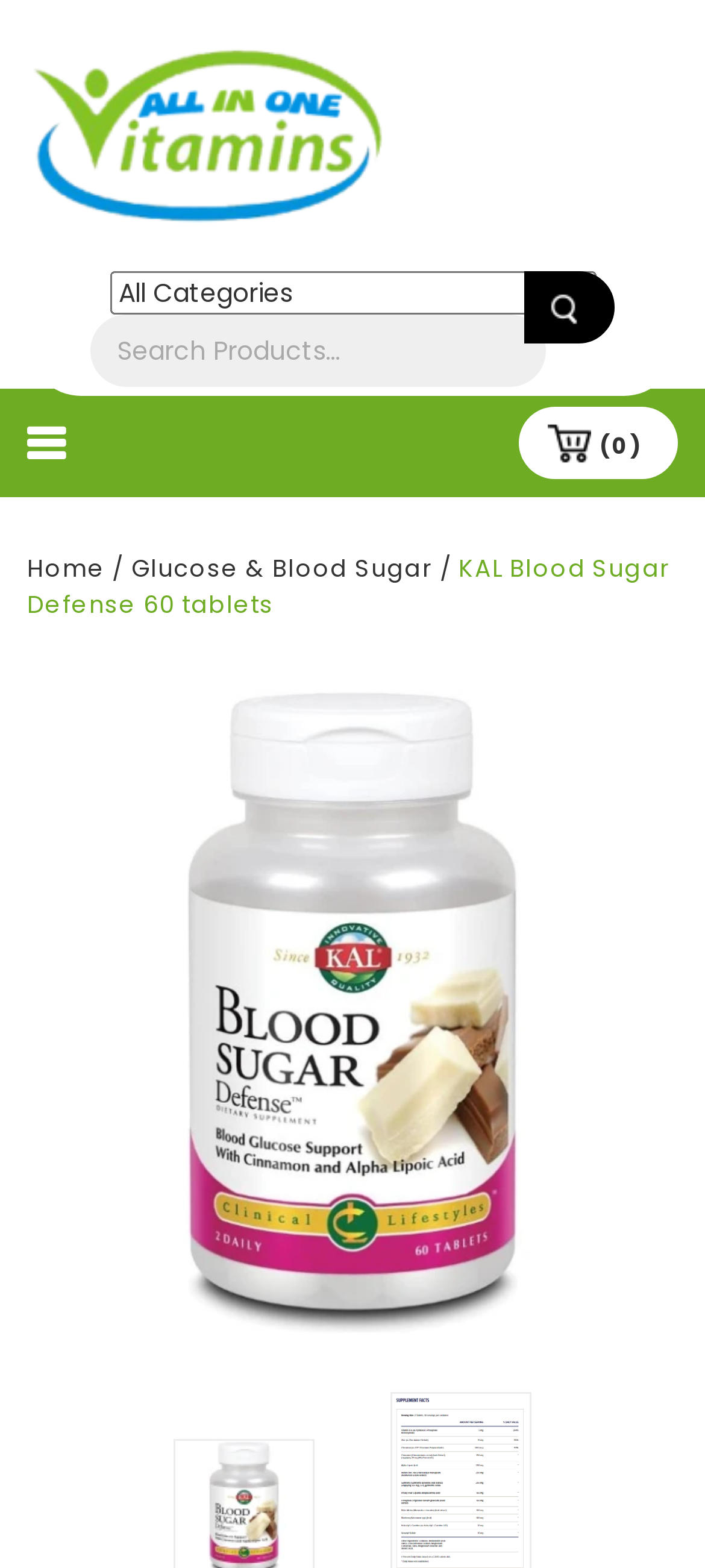Point out the bounding box coordinates of the section to click in order to follow this instruction: "Go to May 2018".

None